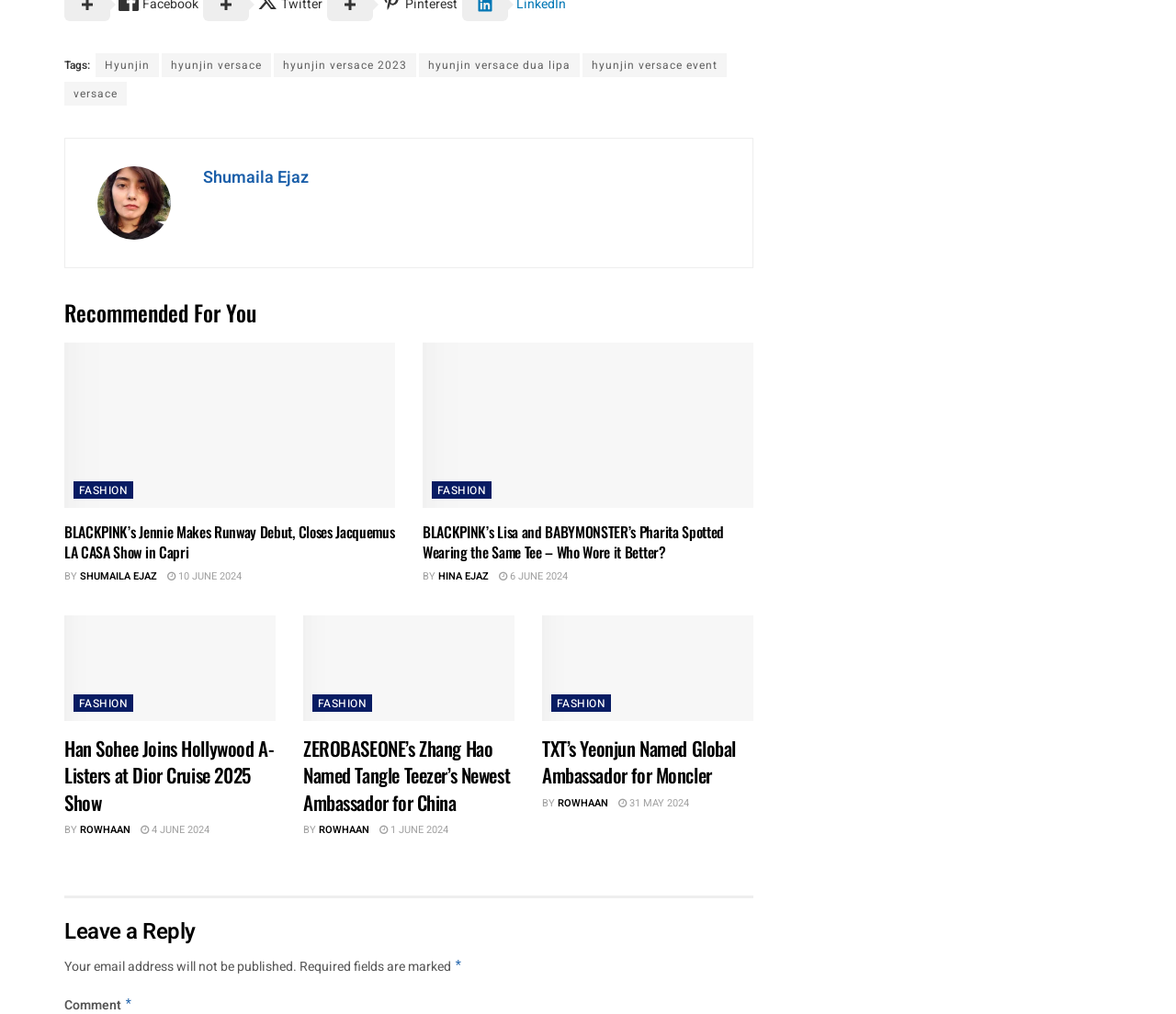What is the category of the article 'BLACKPINK’s Jennie Makes Runway Debut, Closes Jacquemus LA CASA Show in Capri'?
Please use the image to provide a one-word or short phrase answer.

FASHION